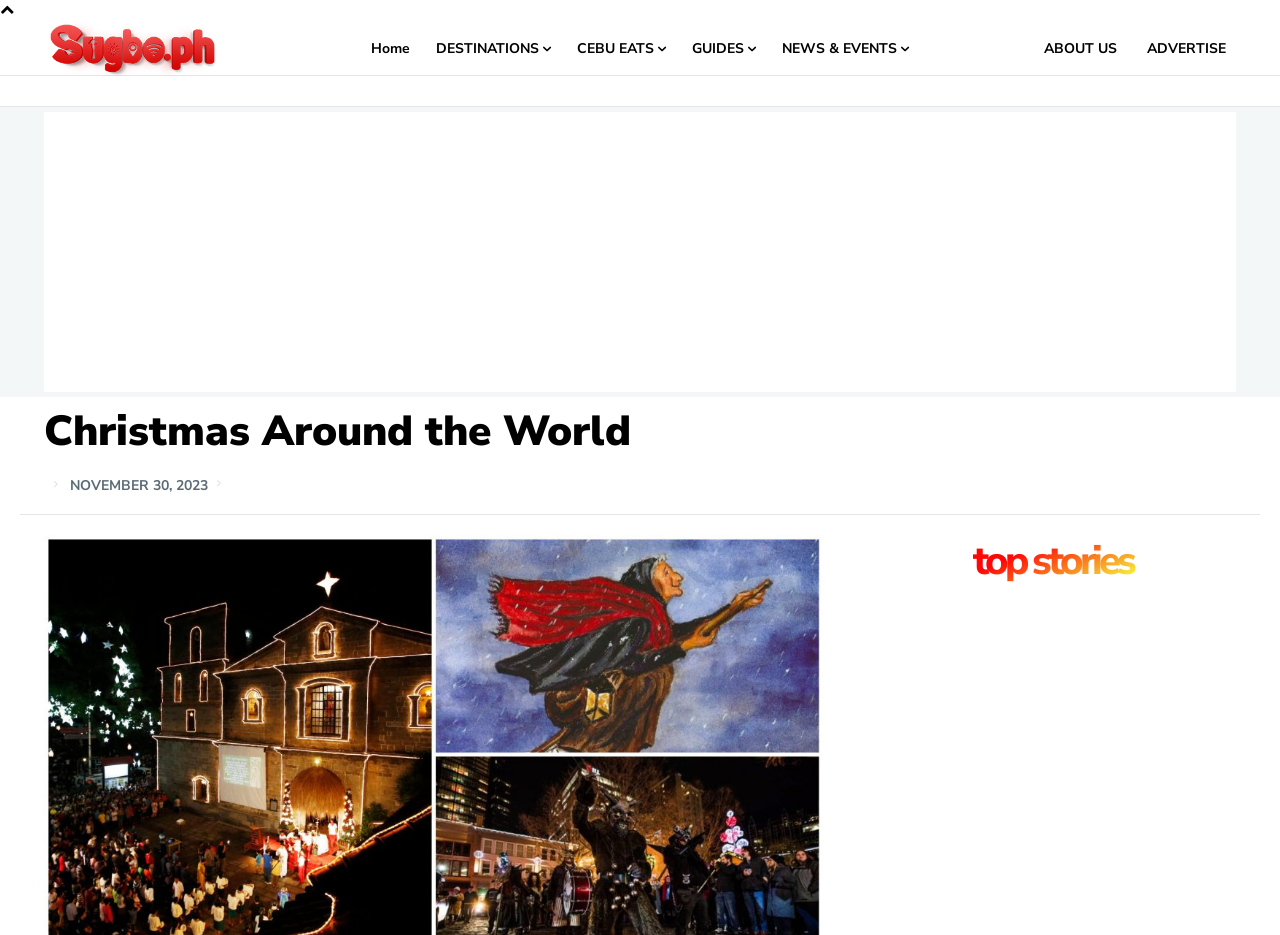Please answer the following question using a single word or phrase: 
What is the category of the top stories section?

top stories